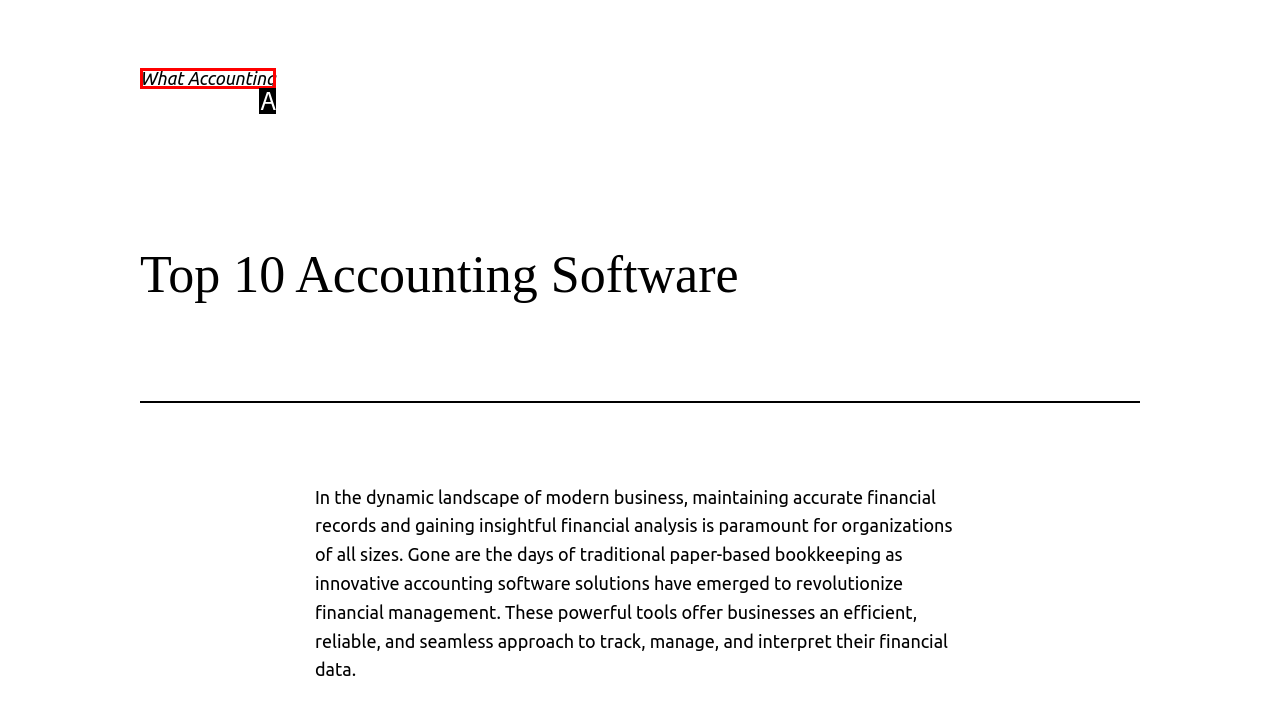Tell me which one HTML element best matches the description: parent_node: EN aria-label="burger menu" Answer with the option's letter from the given choices directly.

None